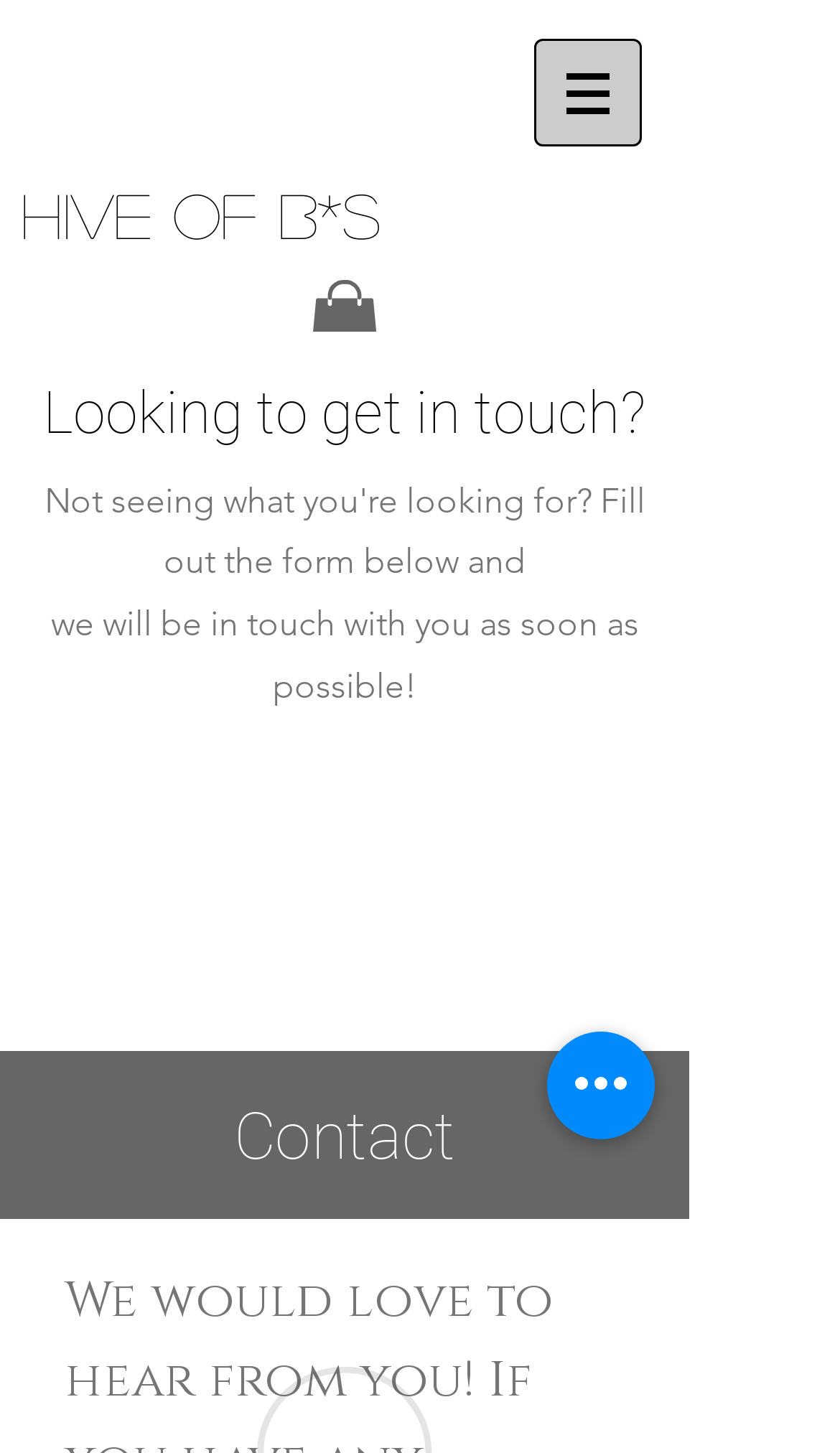Identify the bounding box for the described UI element. Provide the coordinates in (top-left x, top-left y, bottom-right x, bottom-right y) format with values ranging from 0 to 1: alt="Principle sponsor: Anglia Ruskin University"

None